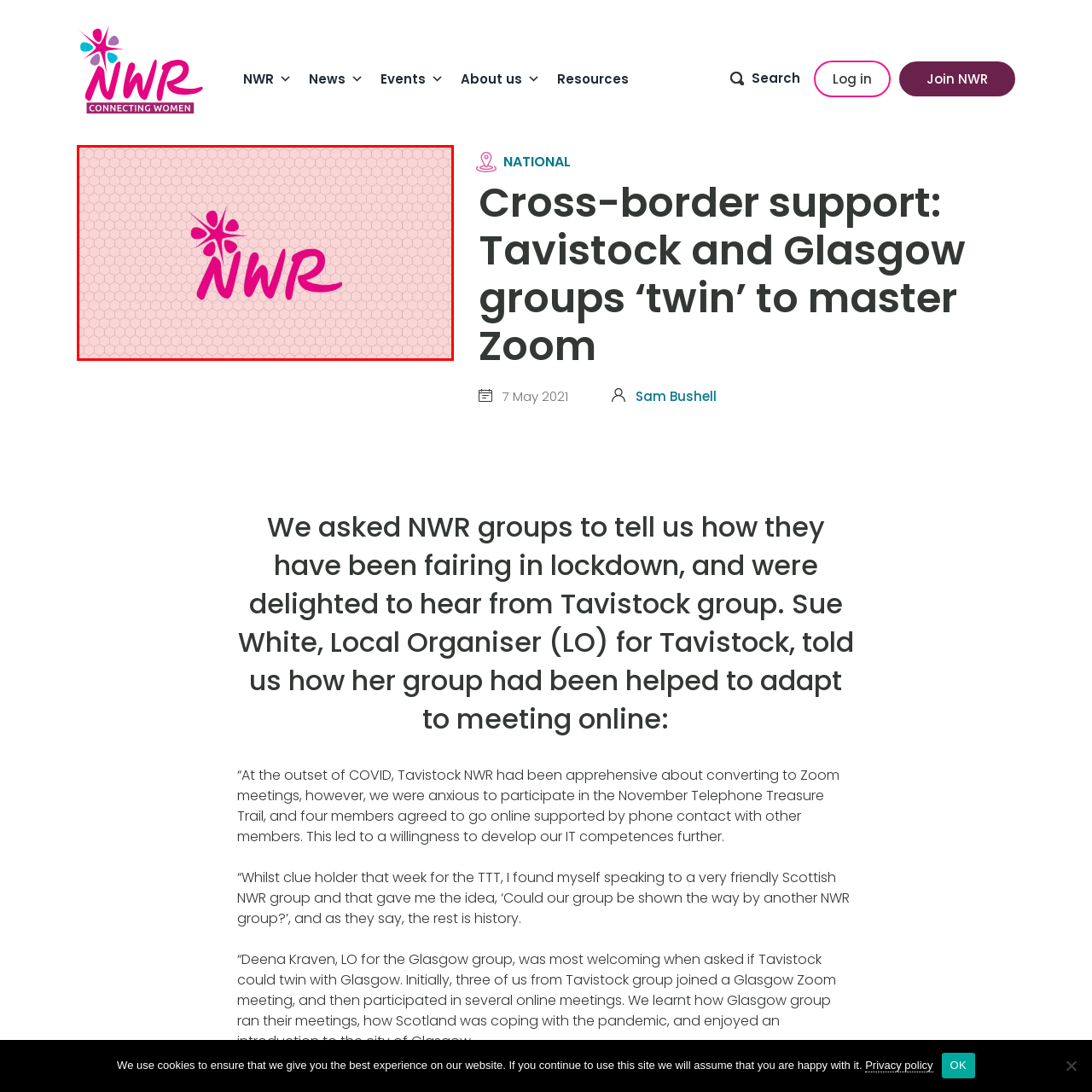What is the central theme of the National Women's Register?
Direct your attention to the image enclosed by the red bounding box and provide a detailed answer to the question.

The caption states that the logo reflects the organization's focus on community and support among women, which suggests that the central theme of the National Women's Register is indeed community and support among women.